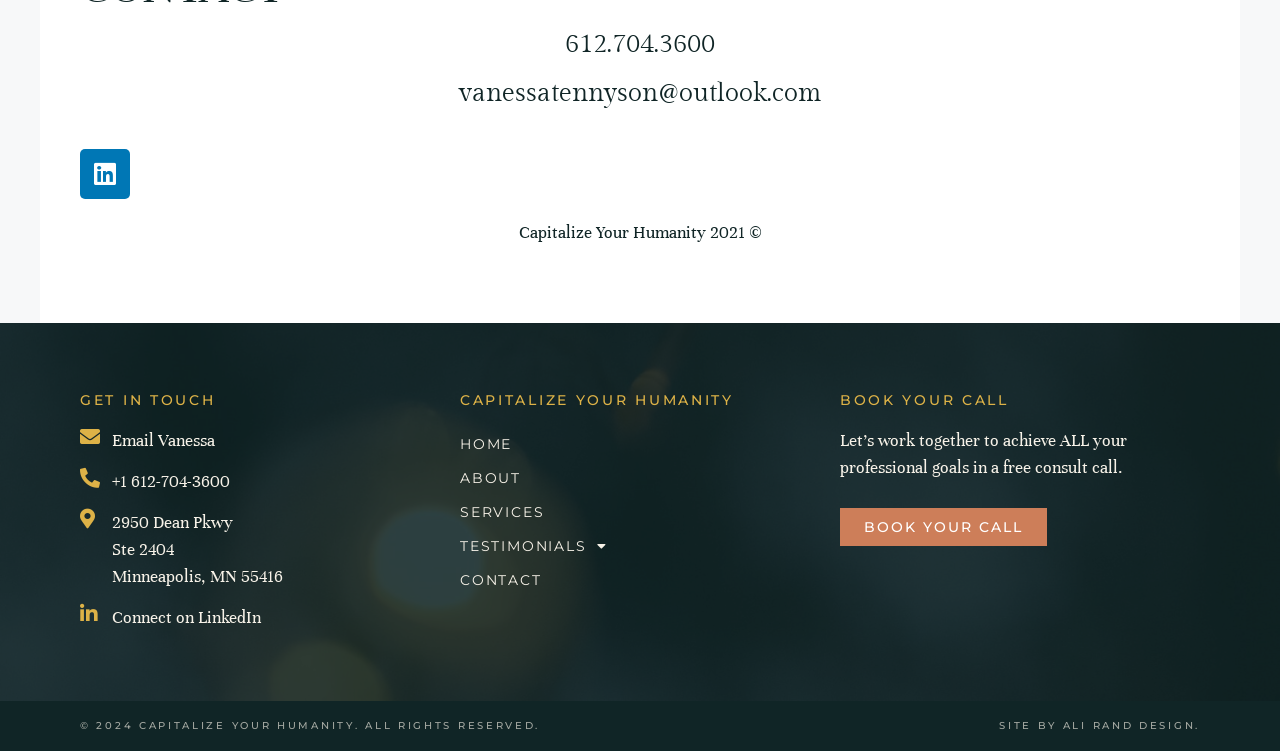Determine the bounding box coordinates for the area you should click to complete the following instruction: "Click on Email Vanessa".

[0.062, 0.568, 0.344, 0.604]